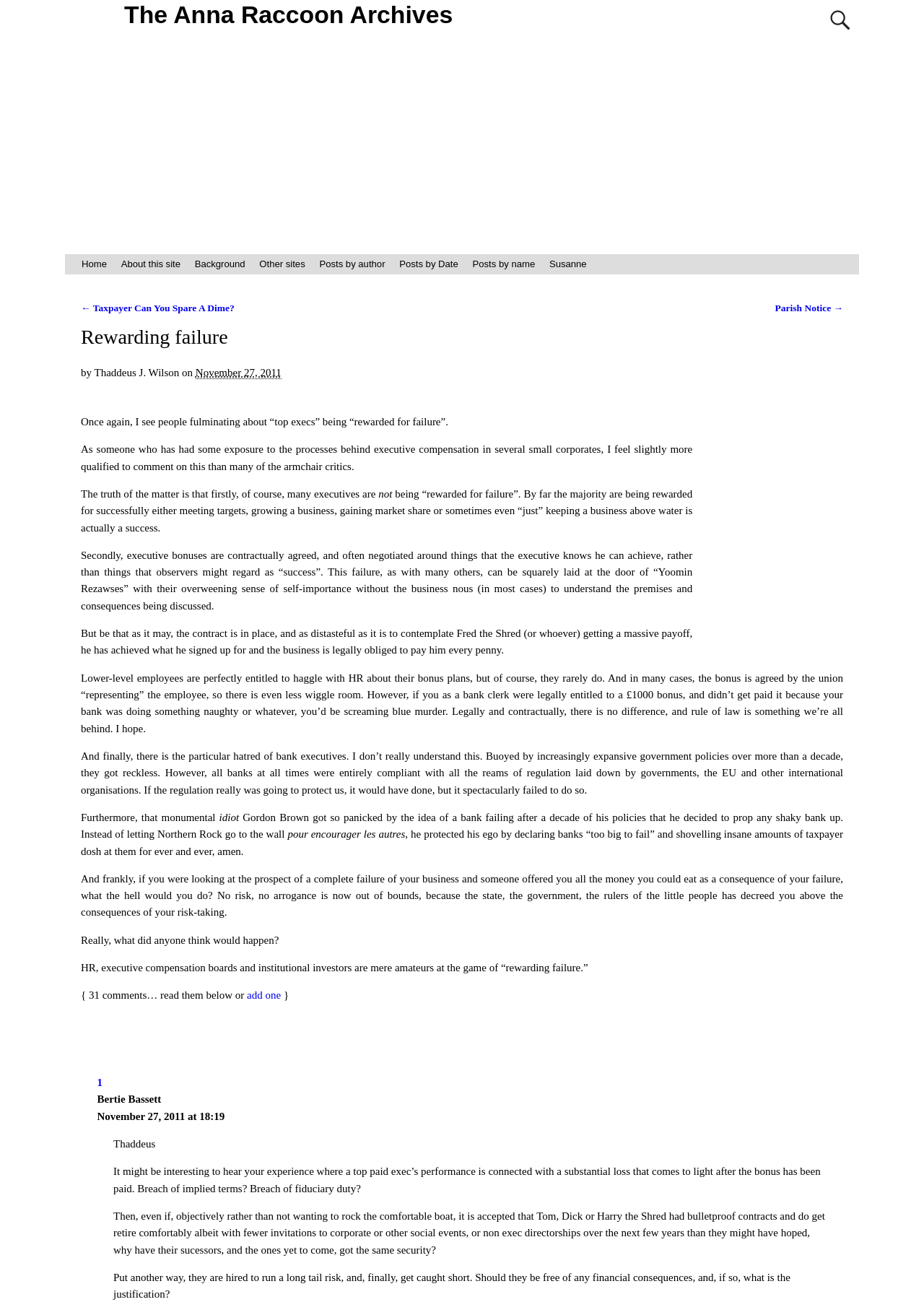Locate the bounding box coordinates of the area where you should click to accomplish the instruction: "Read the post 'Taxpayer Can You Spare A Dime?'".

[0.088, 0.232, 0.254, 0.241]